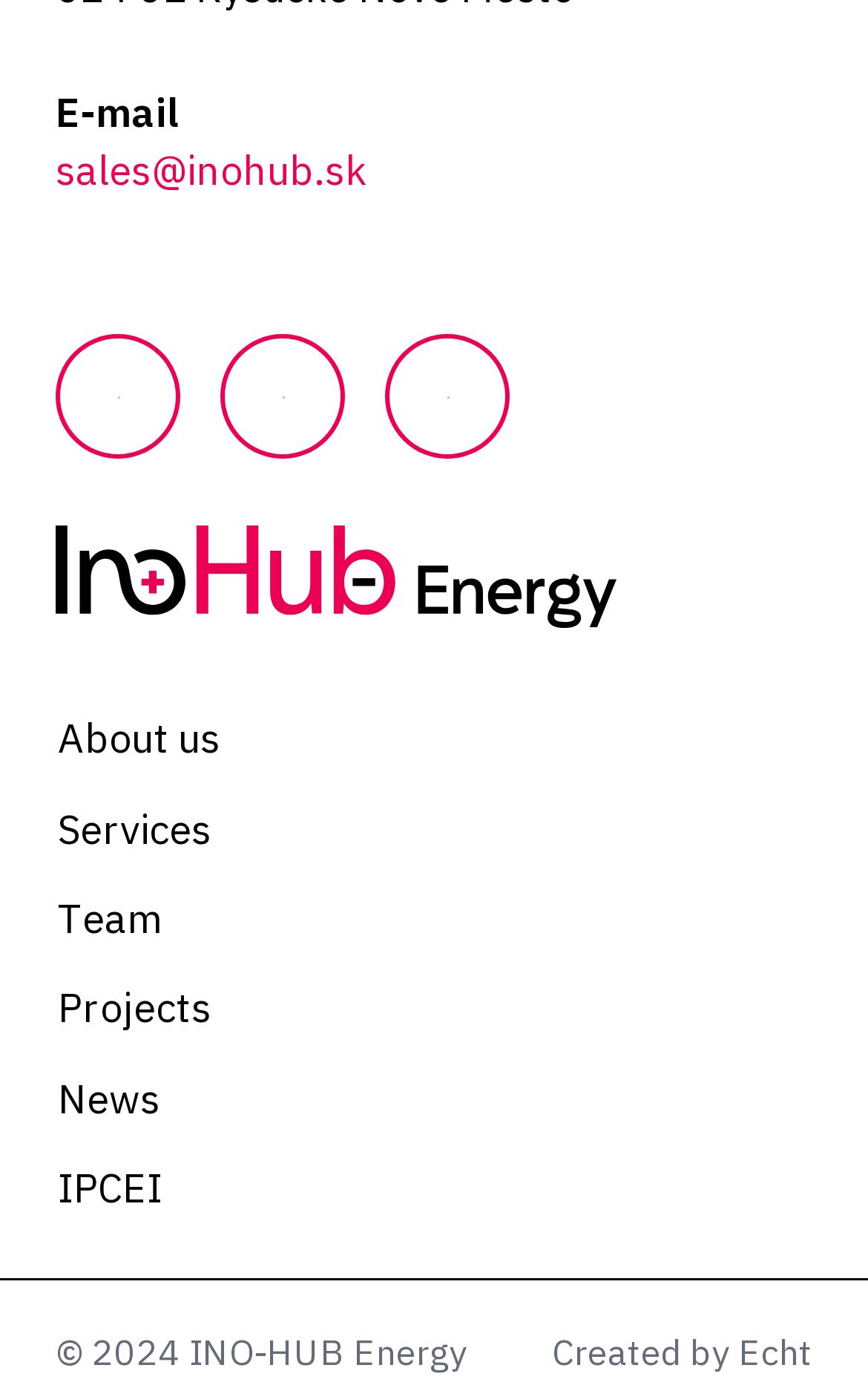Using the given element description, provide the bounding box coordinates (top-left x, top-left y, bottom-right x, bottom-right y) for the corresponding UI element in the screenshot: About us

[0.026, 0.501, 0.974, 0.565]